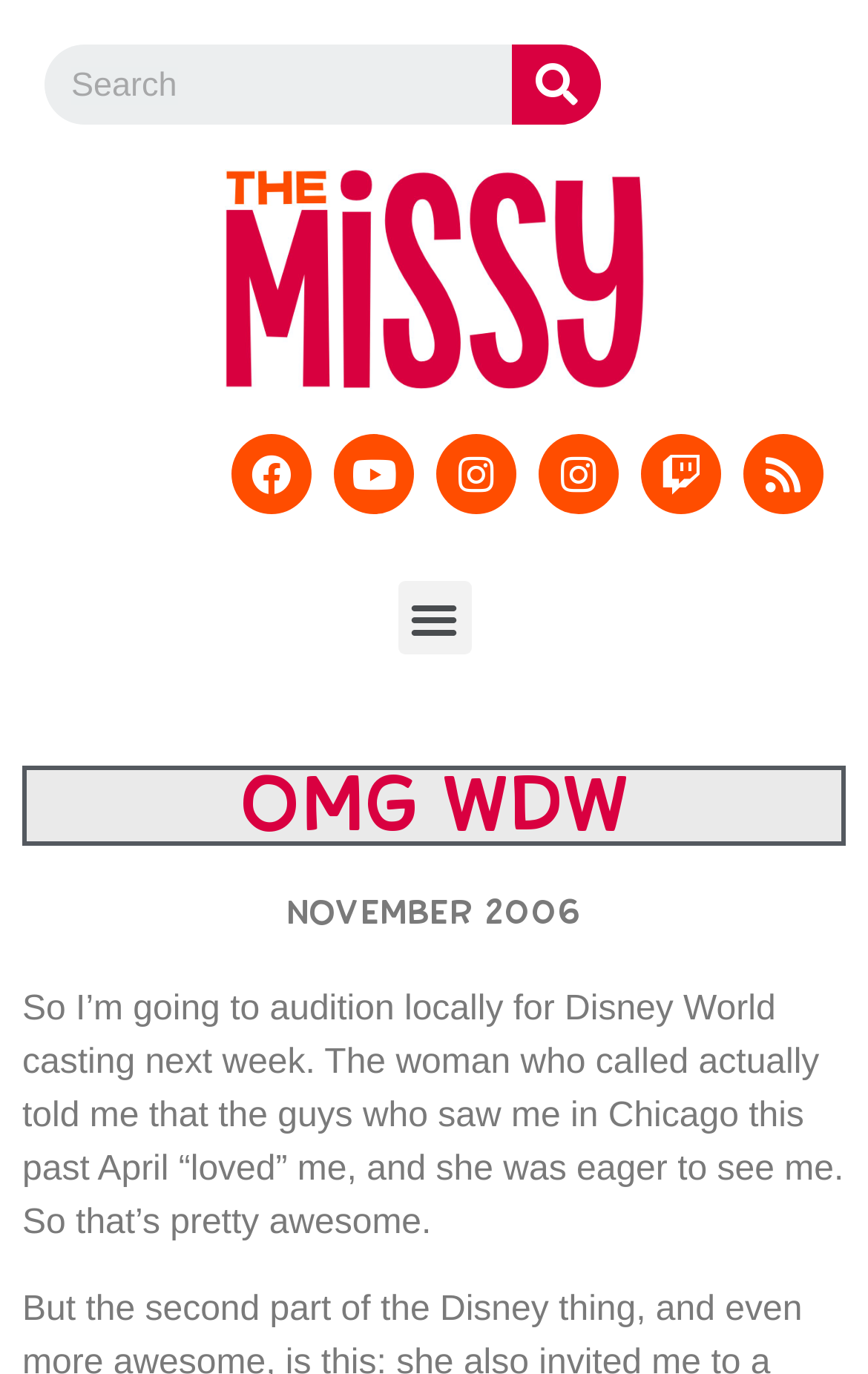Please find the bounding box coordinates of the element's region to be clicked to carry out this instruction: "Go to Youtube channel".

[0.385, 0.316, 0.477, 0.375]